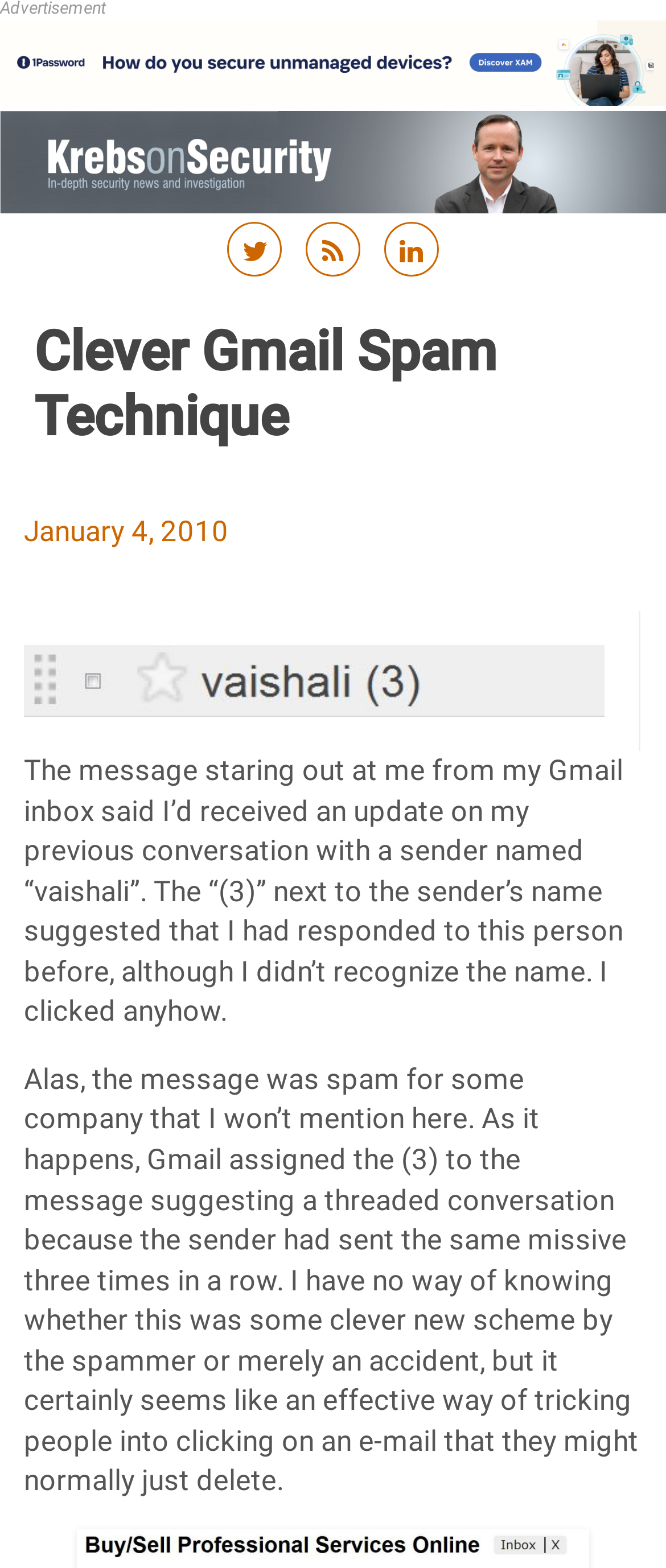What is the main heading displayed on the webpage? Please provide the text.

Clever Gmail Spam Technique